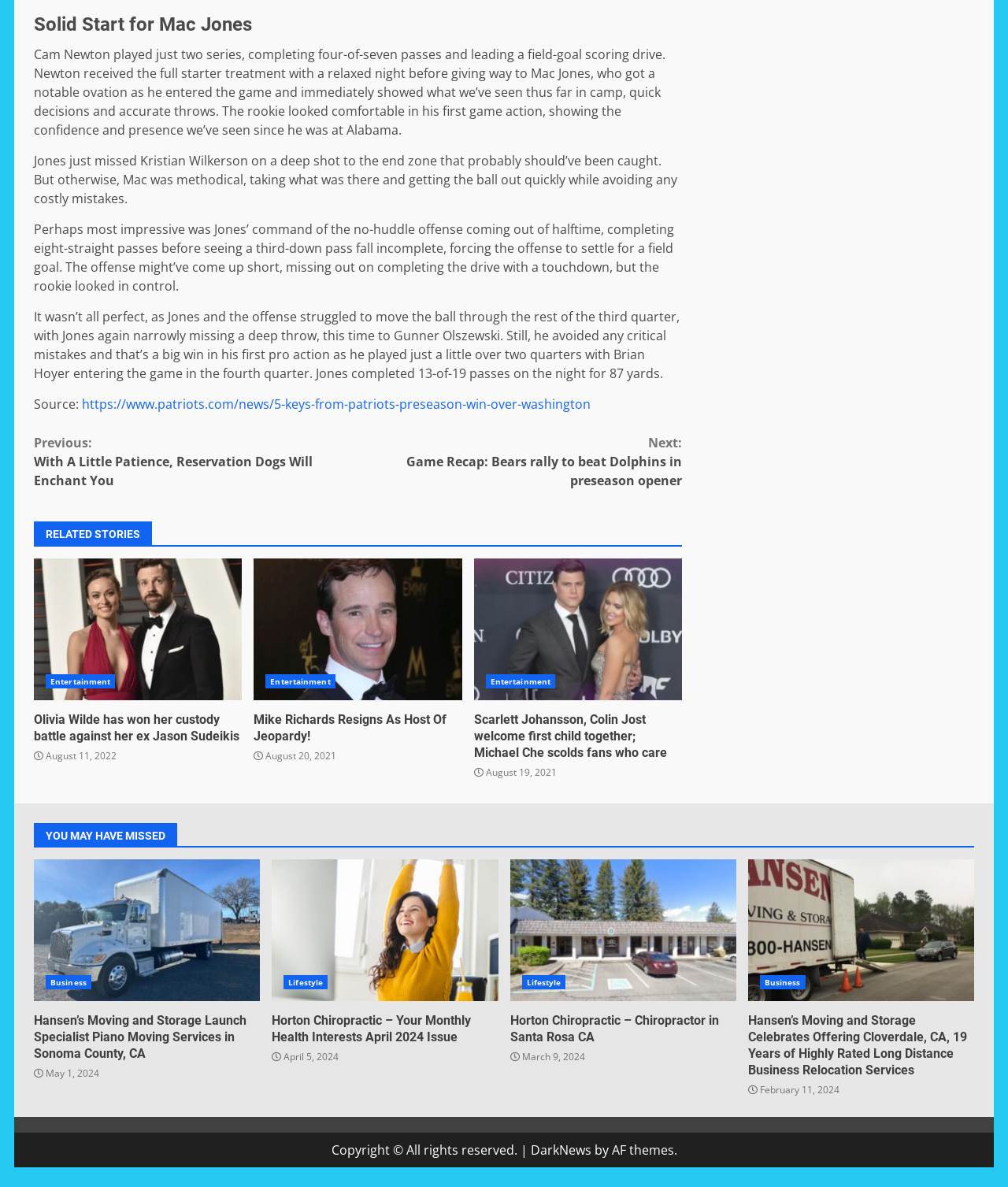What is the team that Mac Jones is playing for?
Using the information from the image, answer the question thoroughly.

The article does not explicitly mention the team name, but based on the context and the mention of 'patriots.com' in the link, it can be inferred that Mac Jones is playing for the Patriots.